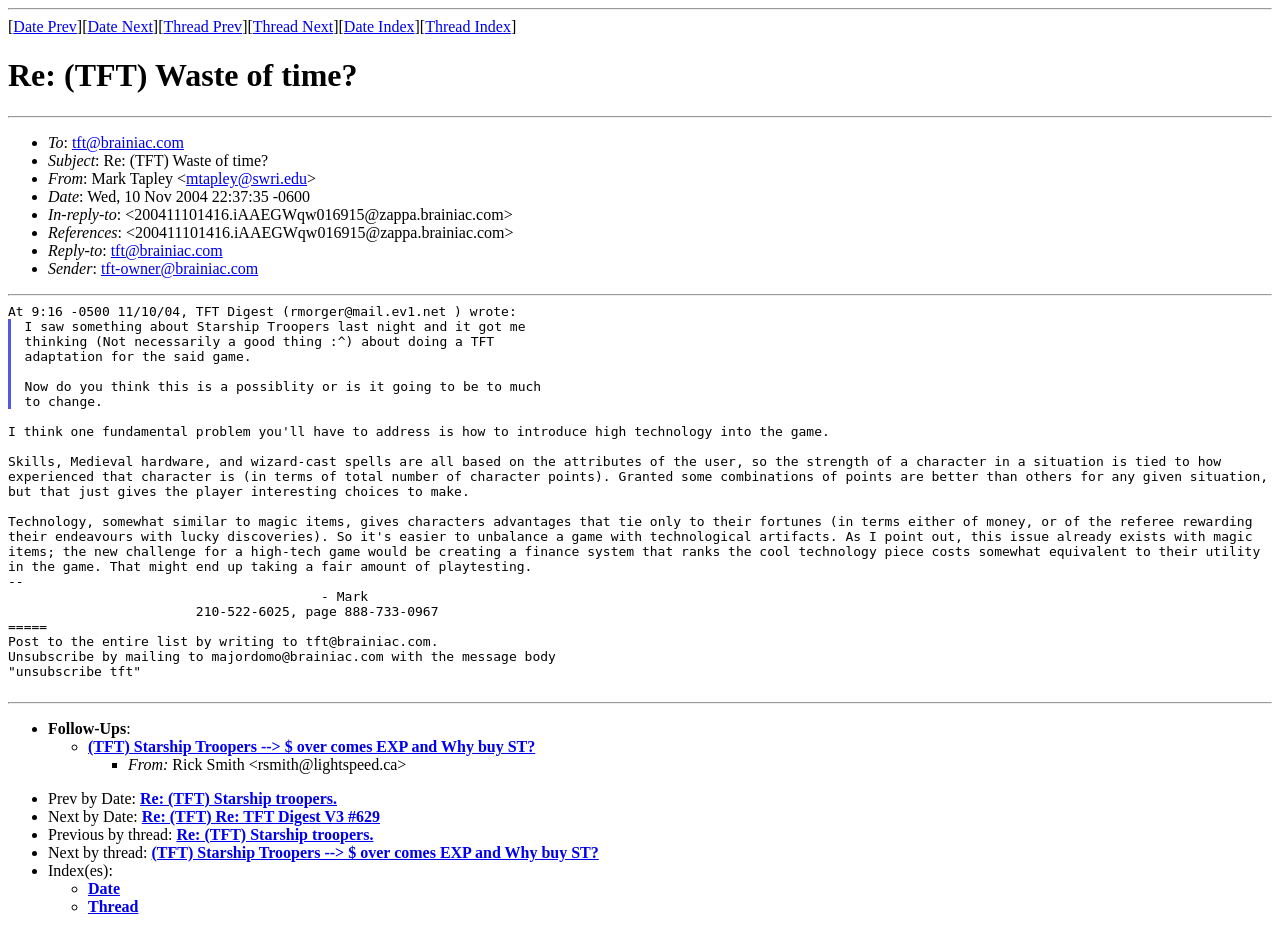Identify the bounding box coordinates for the region of the element that should be clicked to carry out the instruction: "Read the post from 'Mark Tapley'". The bounding box coordinates should be four float numbers between 0 and 1, i.e., [left, top, right, bottom].

[0.145, 0.179, 0.24, 0.197]